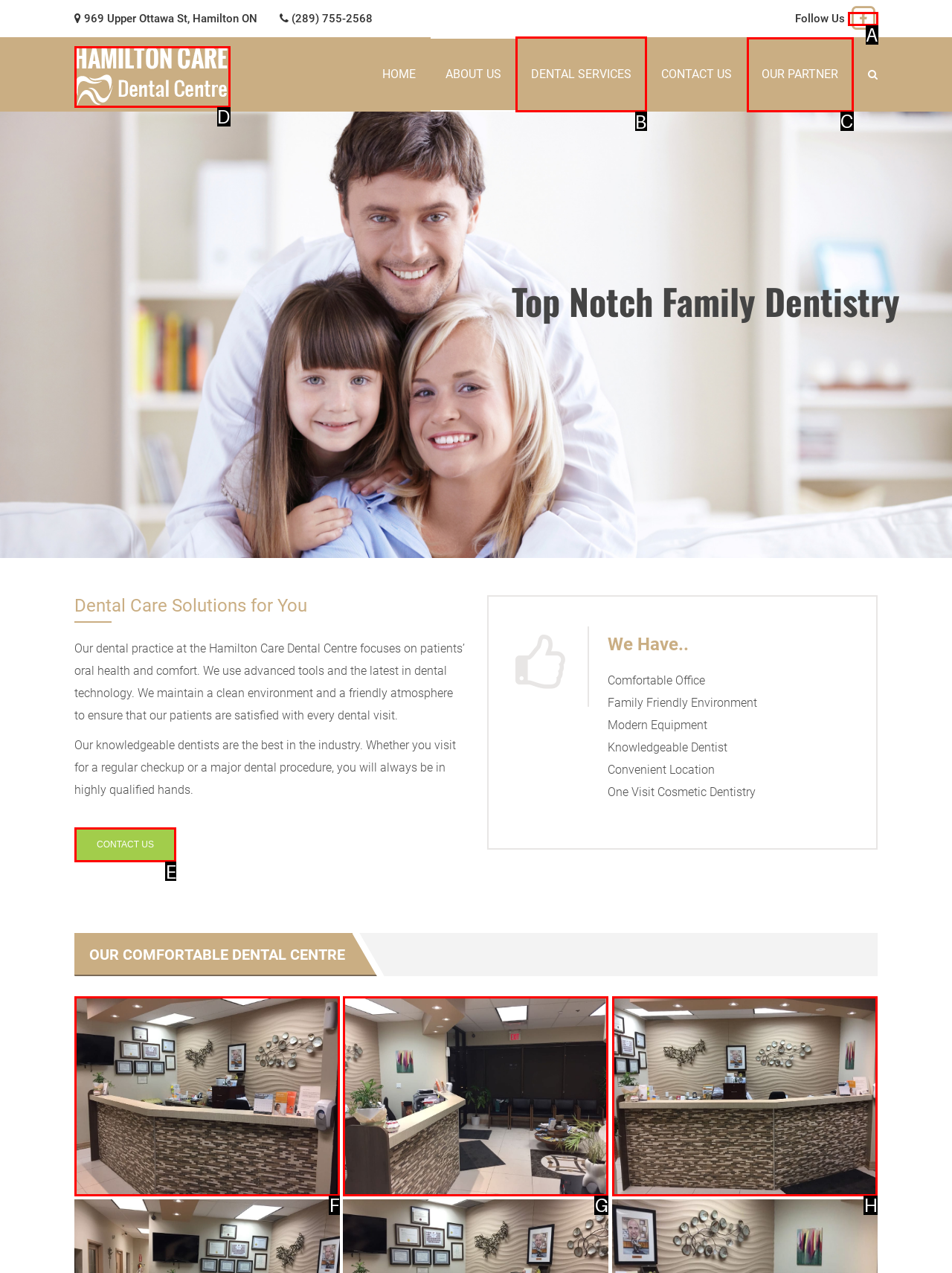What letter corresponds to the UI element to complete this task: Click the 'DENTAL SERVICES' link
Answer directly with the letter.

B